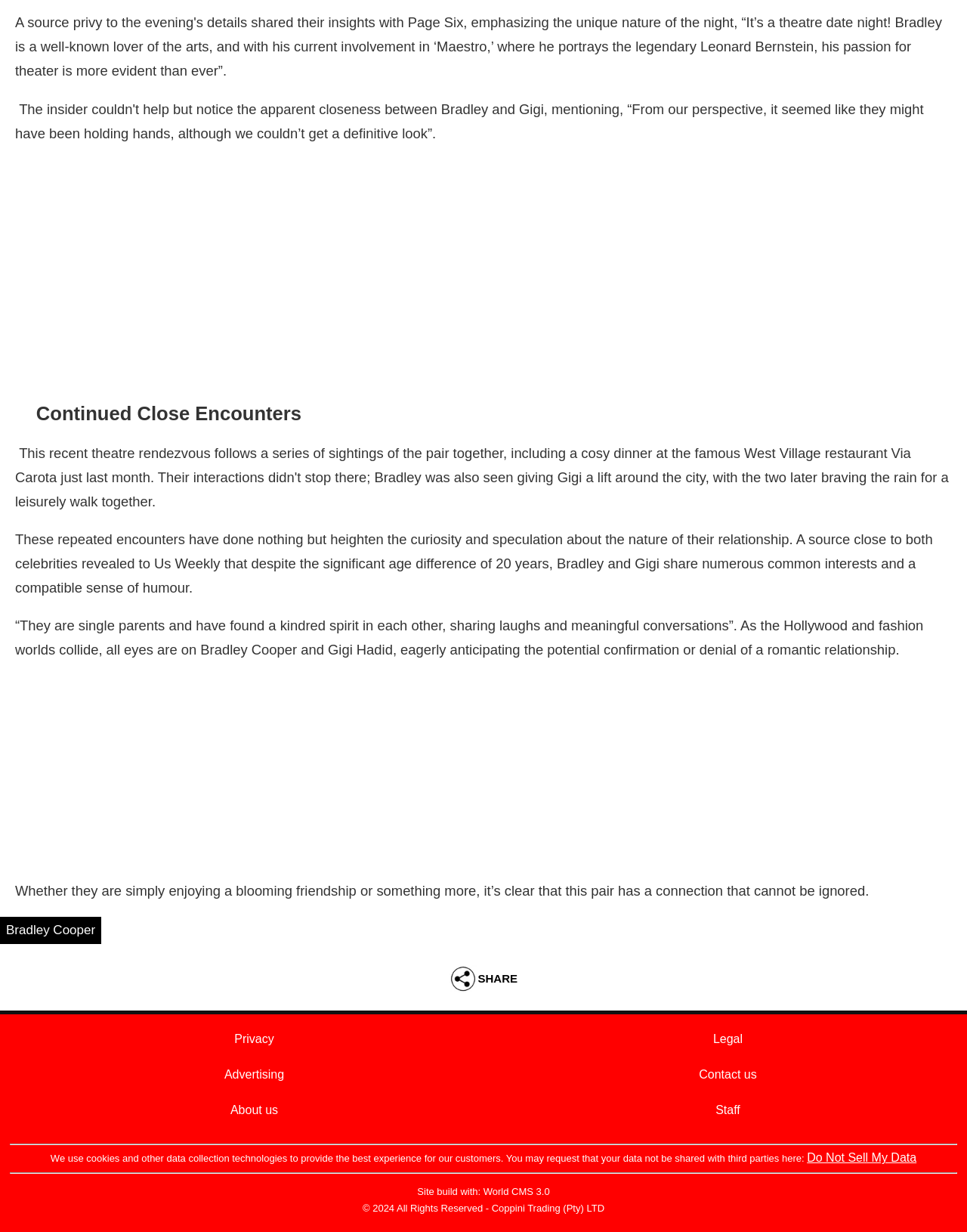Identify the bounding box coordinates of the clickable region necessary to fulfill the following instruction: "Click on Bradley Cooper". The bounding box coordinates should be four float numbers between 0 and 1, i.e., [left, top, right, bottom].

[0.0, 0.744, 0.105, 0.767]